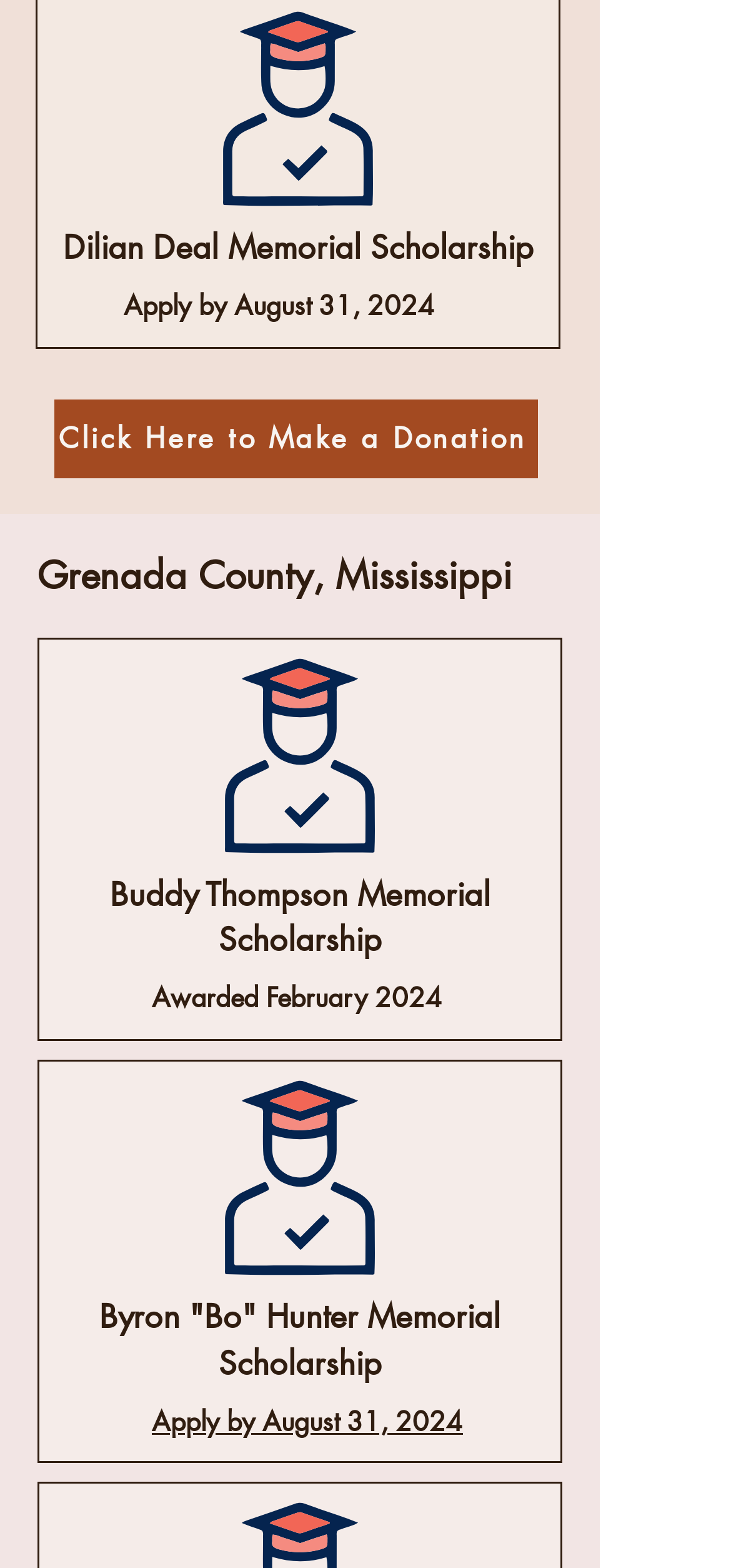Reply to the question with a single word or phrase:
How many links are there on the webpage?

6